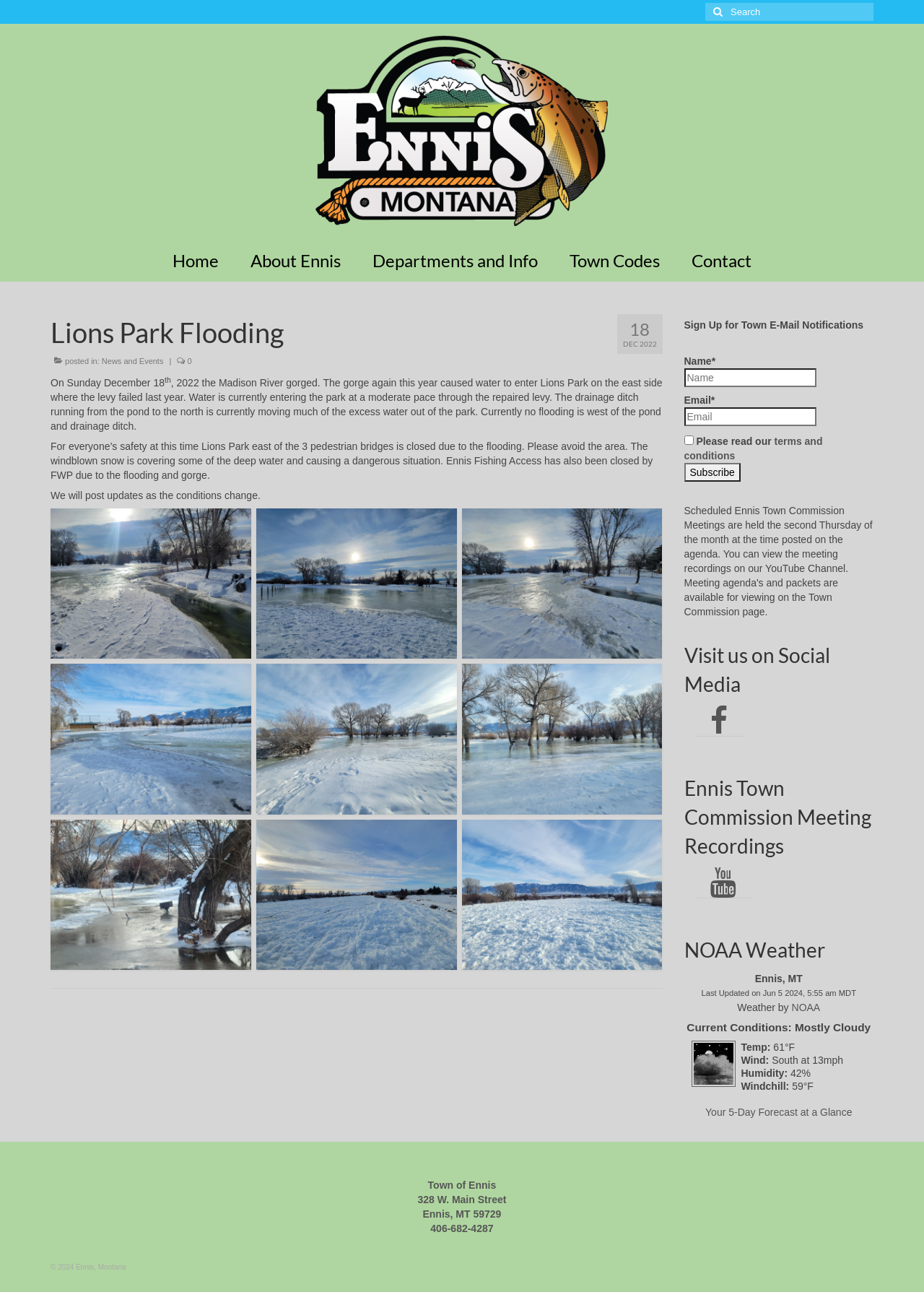Given the description of the UI element: "News and Events", predict the bounding box coordinates in the form of [left, top, right, bottom], with each value being a float between 0 and 1.

[0.11, 0.276, 0.177, 0.283]